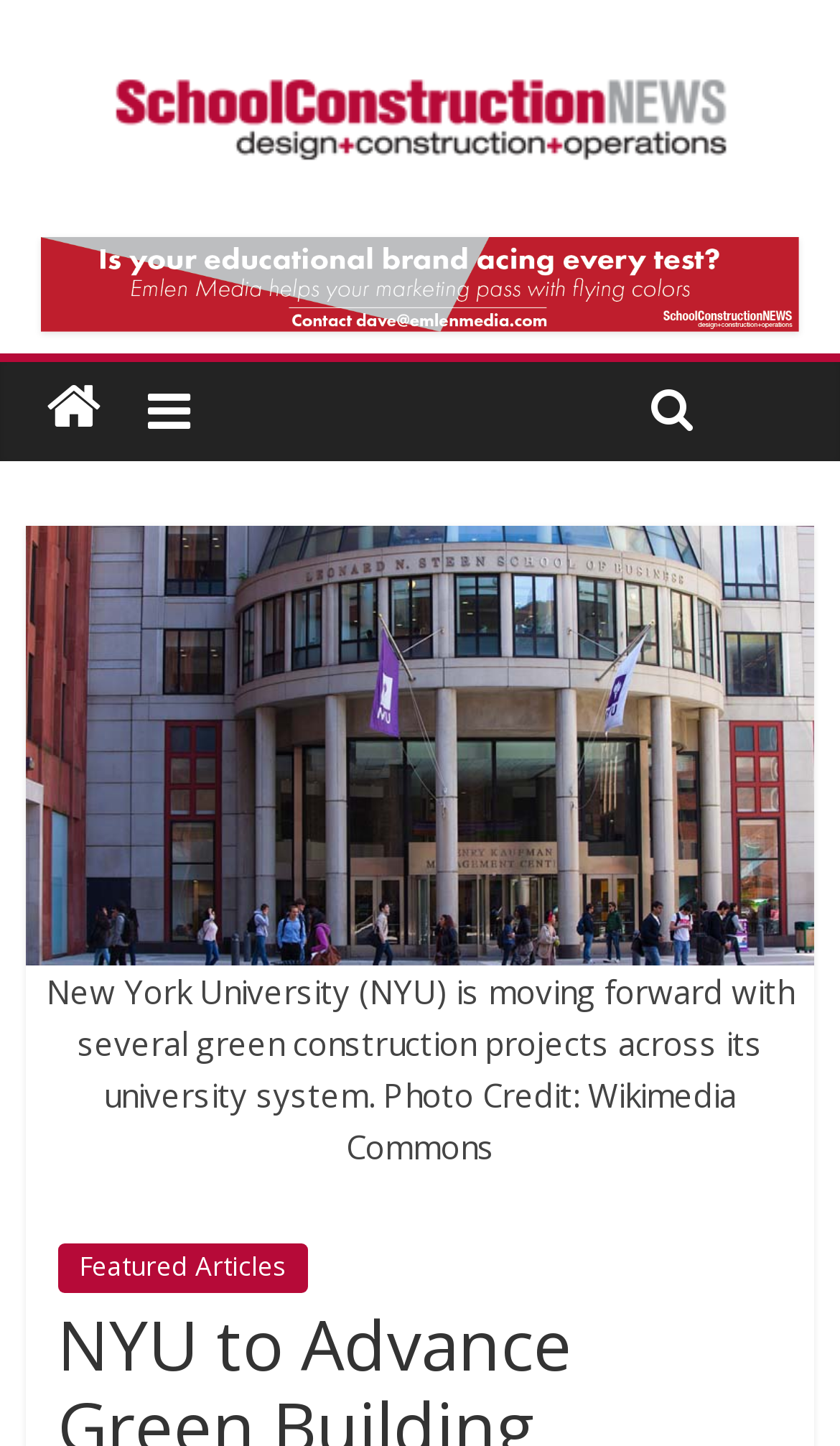Refer to the image and provide an in-depth answer to the question:
What is the source of the photo?

The webpage mentions 'Photo Credit: Wikimedia Commons' which suggests that the photo used on the webpage is sourced from Wikimedia Commons.